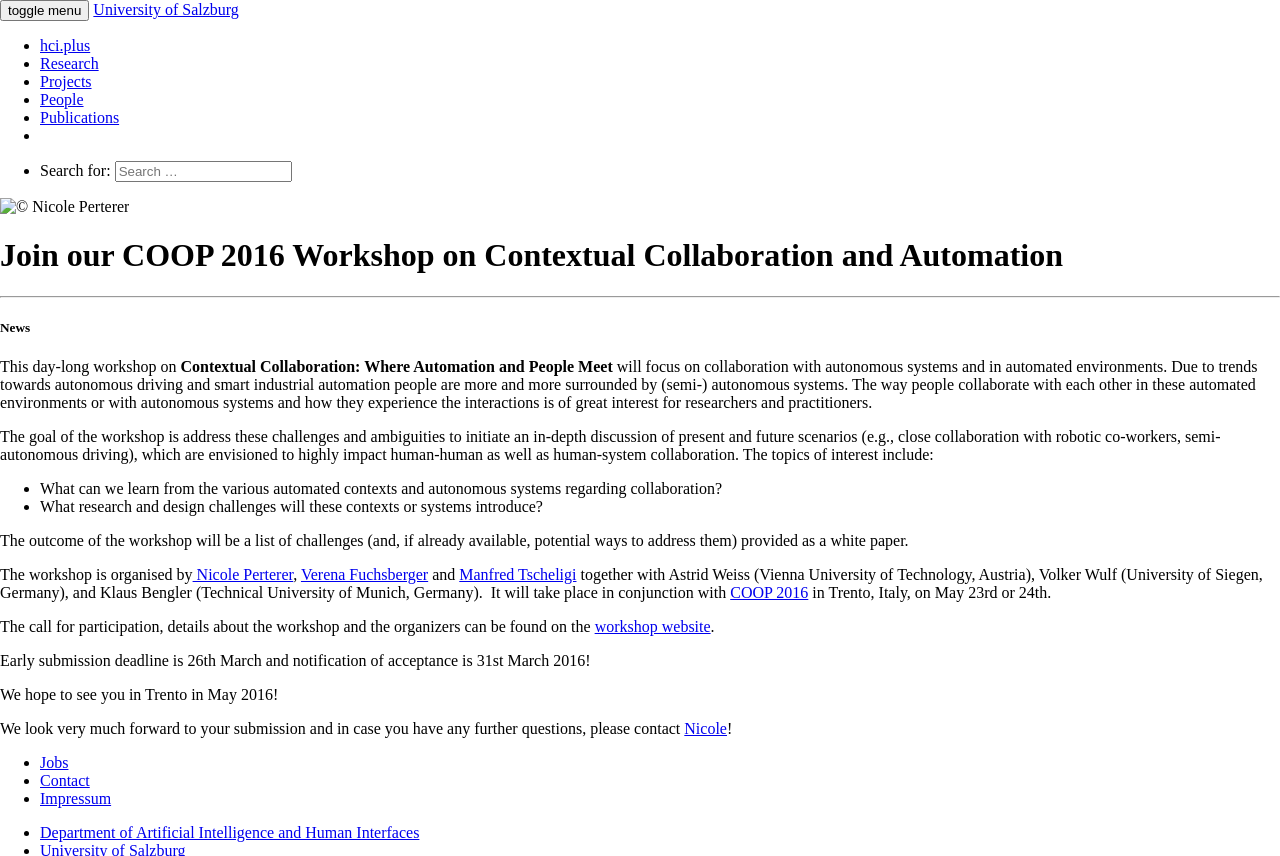Determine the bounding box coordinates of the target area to click to execute the following instruction: "Toggle the menu."

[0.0, 0.0, 0.07, 0.025]